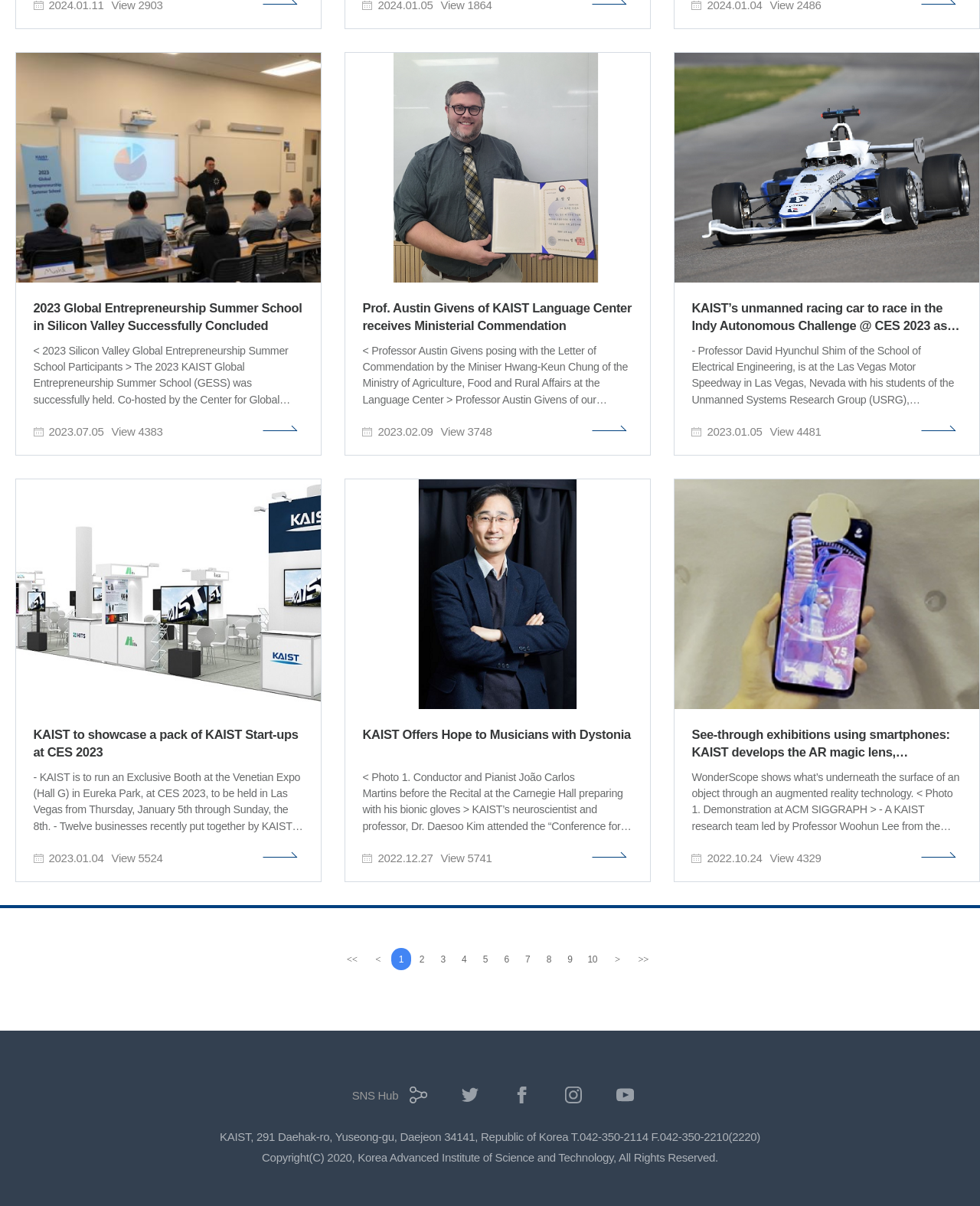Specify the bounding box coordinates for the region that must be clicked to perform the given instruction: "Explore boy names".

None